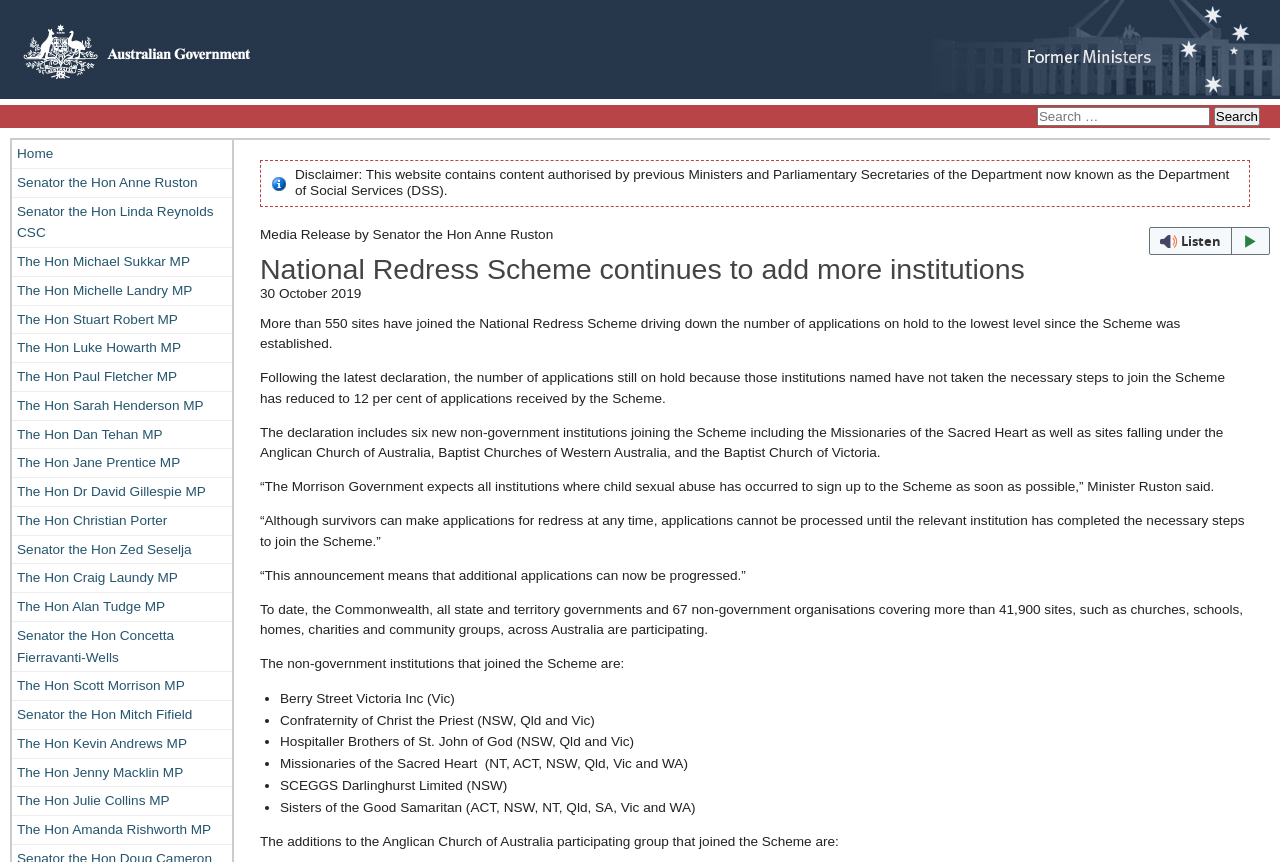Identify the bounding box for the described UI element: "The Hon Amanda Rishworth MP".

[0.009, 0.947, 0.181, 0.979]